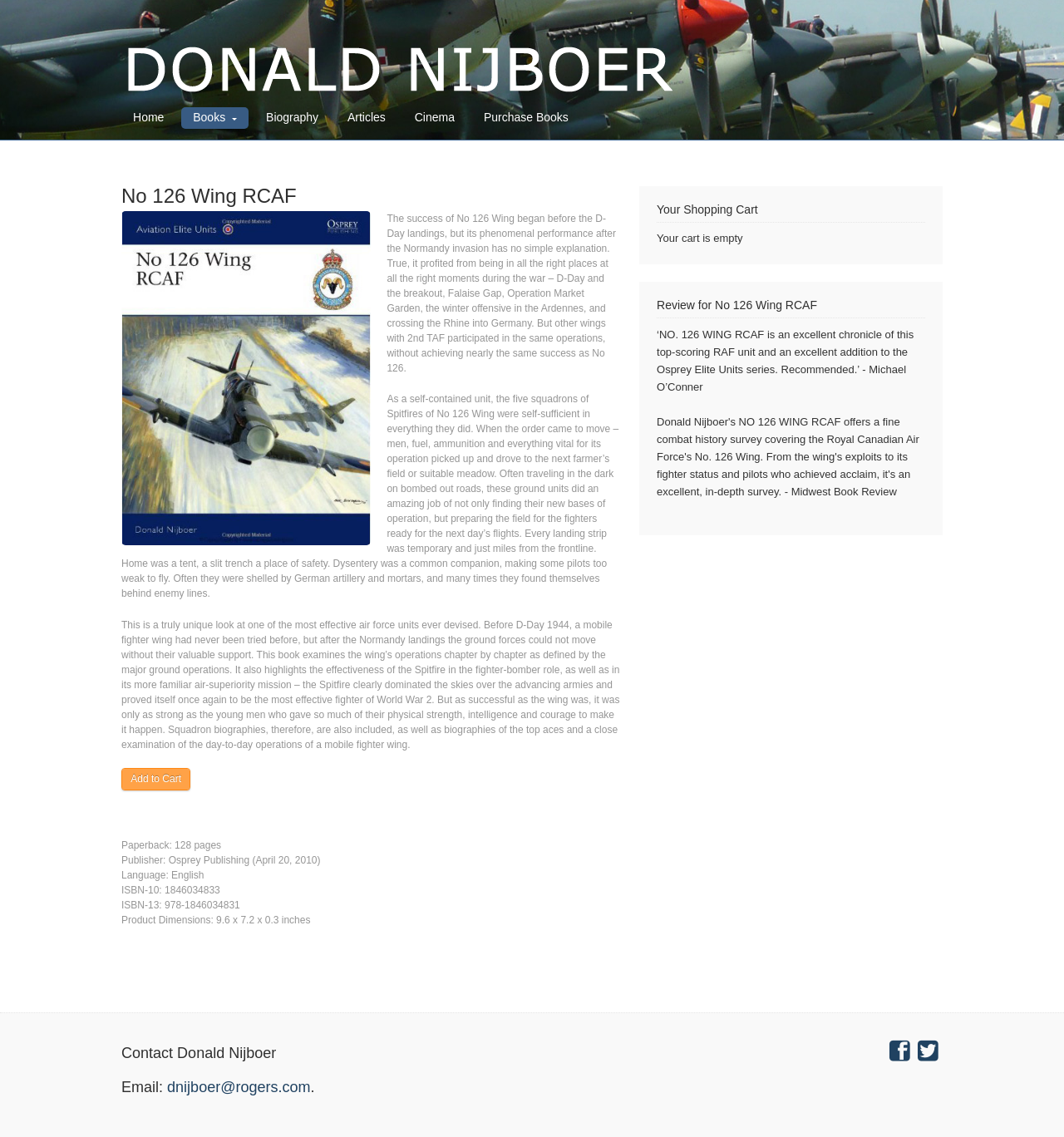Please answer the following question as detailed as possible based on the image: 
What is the language of the book?

The answer can be found by looking at the text 'Language: English' which provides the language of the book.